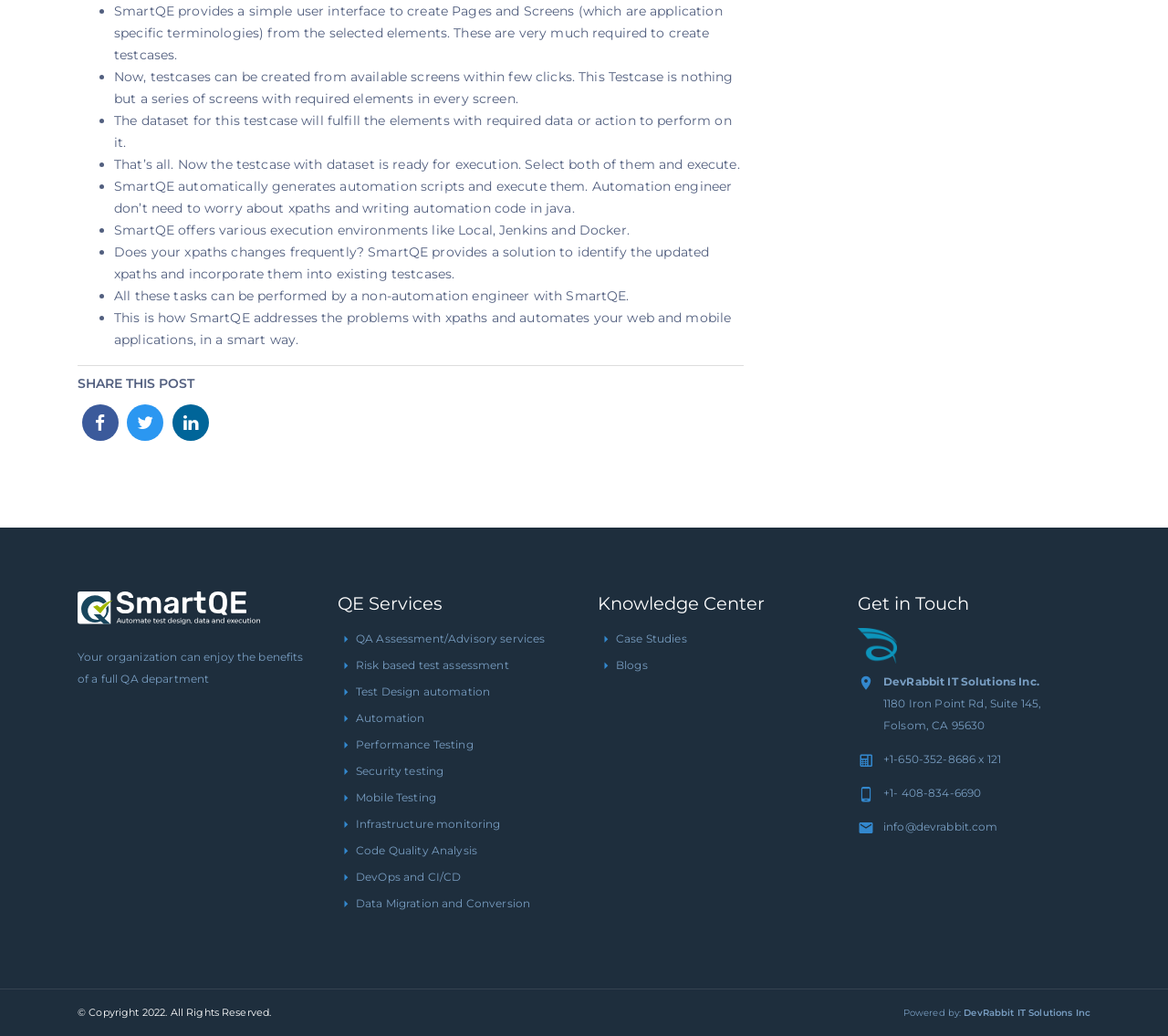What is SmartQE?
Using the details shown in the screenshot, provide a comprehensive answer to the question.

Based on the text, SmartQE is a tool that provides a simple user interface to create Pages and Screens from the selected elements, and it can also automatically generate automation scripts and execute them.